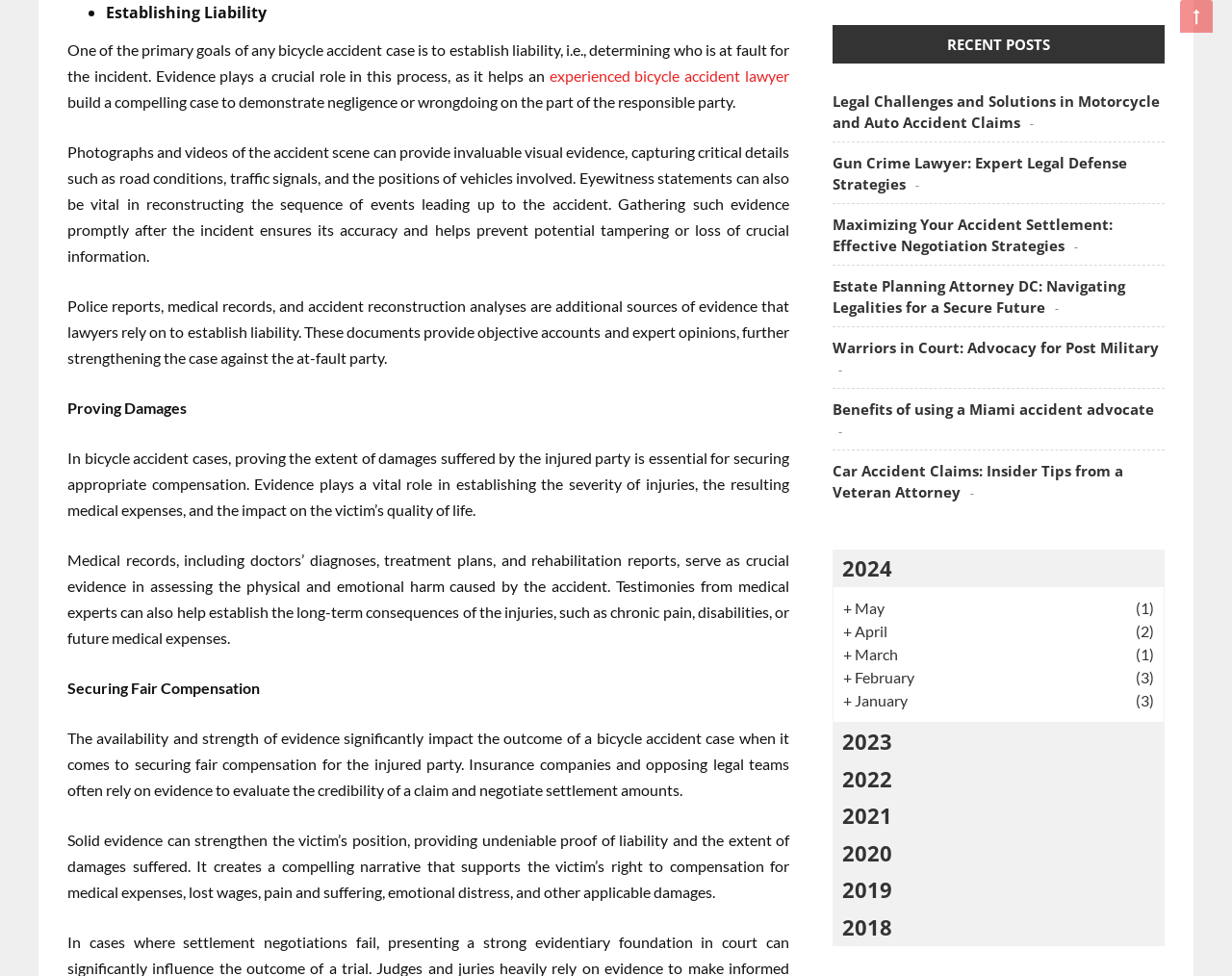Please specify the bounding box coordinates of the region to click in order to perform the following instruction: "View posts from 2024".

[0.676, 0.563, 0.945, 0.601]